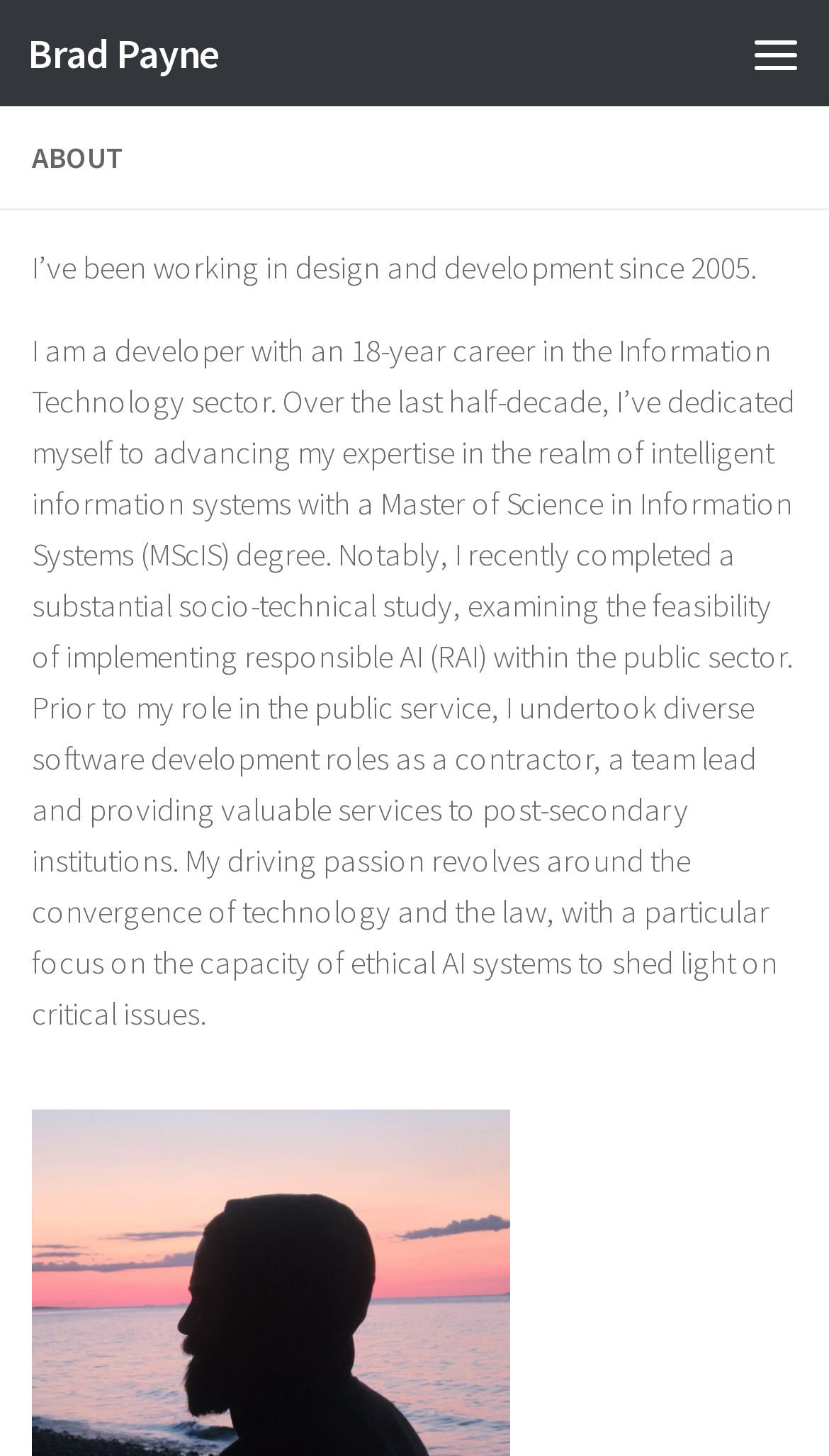Determine the bounding box coordinates for the HTML element described here: "parent_node: Name name="author"".

None